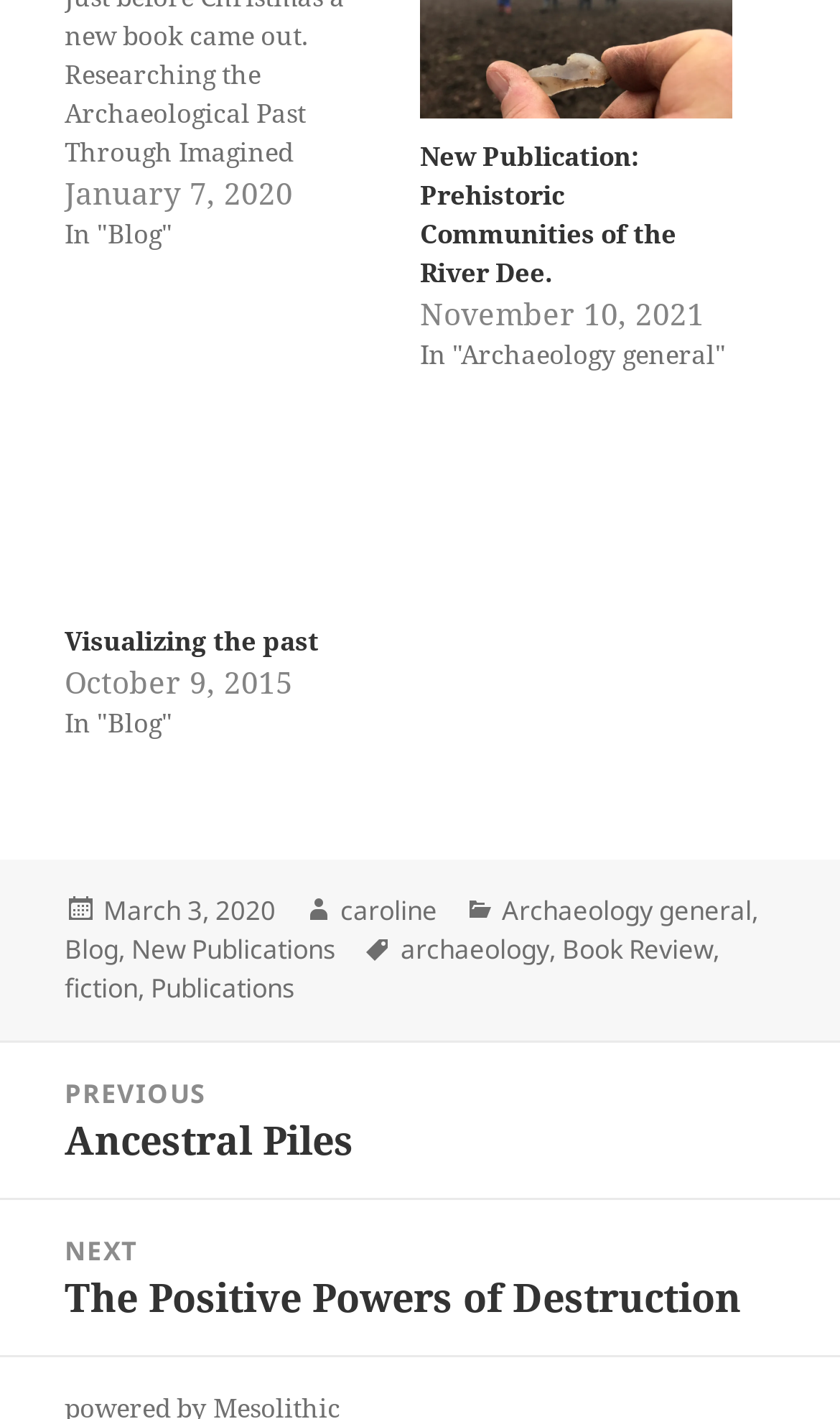Please identify the bounding box coordinates of the clickable element to fulfill the following instruction: "View the blog post 'New Publication: Prehistoric Communities of the River Dee'". The coordinates should be four float numbers between 0 and 1, i.e., [left, top, right, bottom].

[0.5, 0.097, 0.805, 0.204]